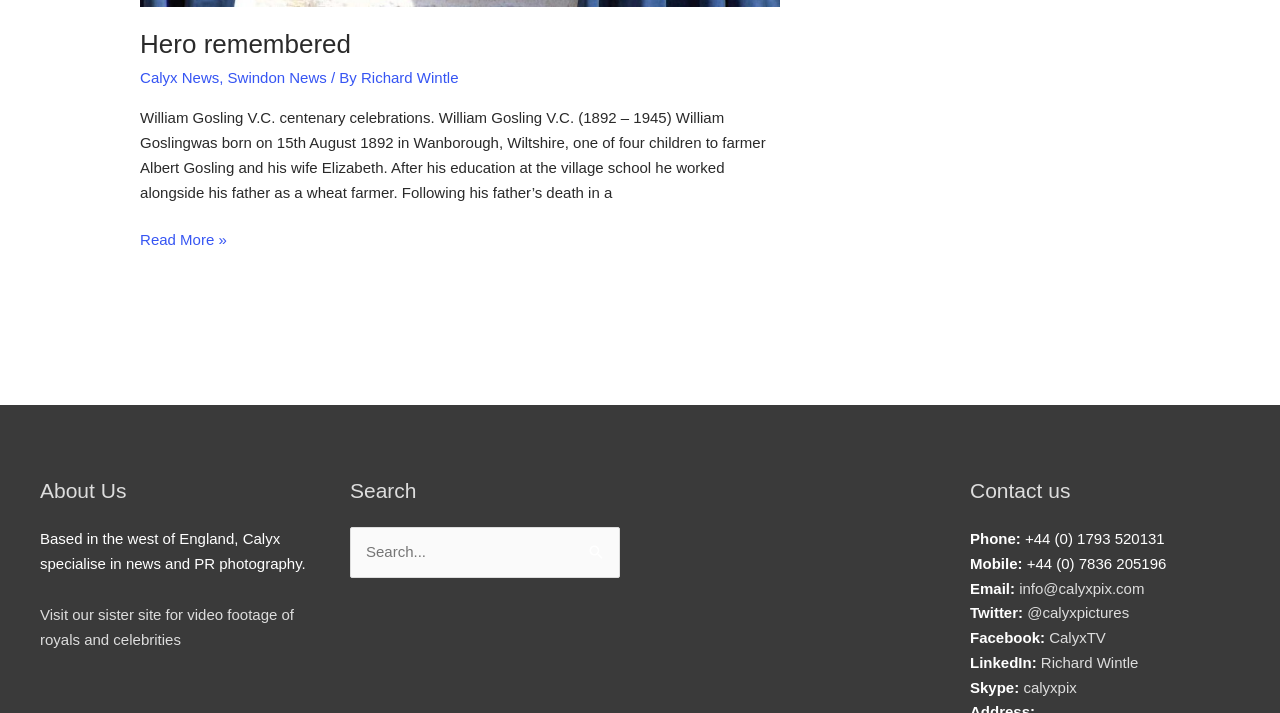Find the bounding box coordinates of the element you need to click on to perform this action: 'Read more about Hero remembered'. The coordinates should be represented by four float values between 0 and 1, in the format [left, top, right, bottom].

[0.109, 0.319, 0.177, 0.354]